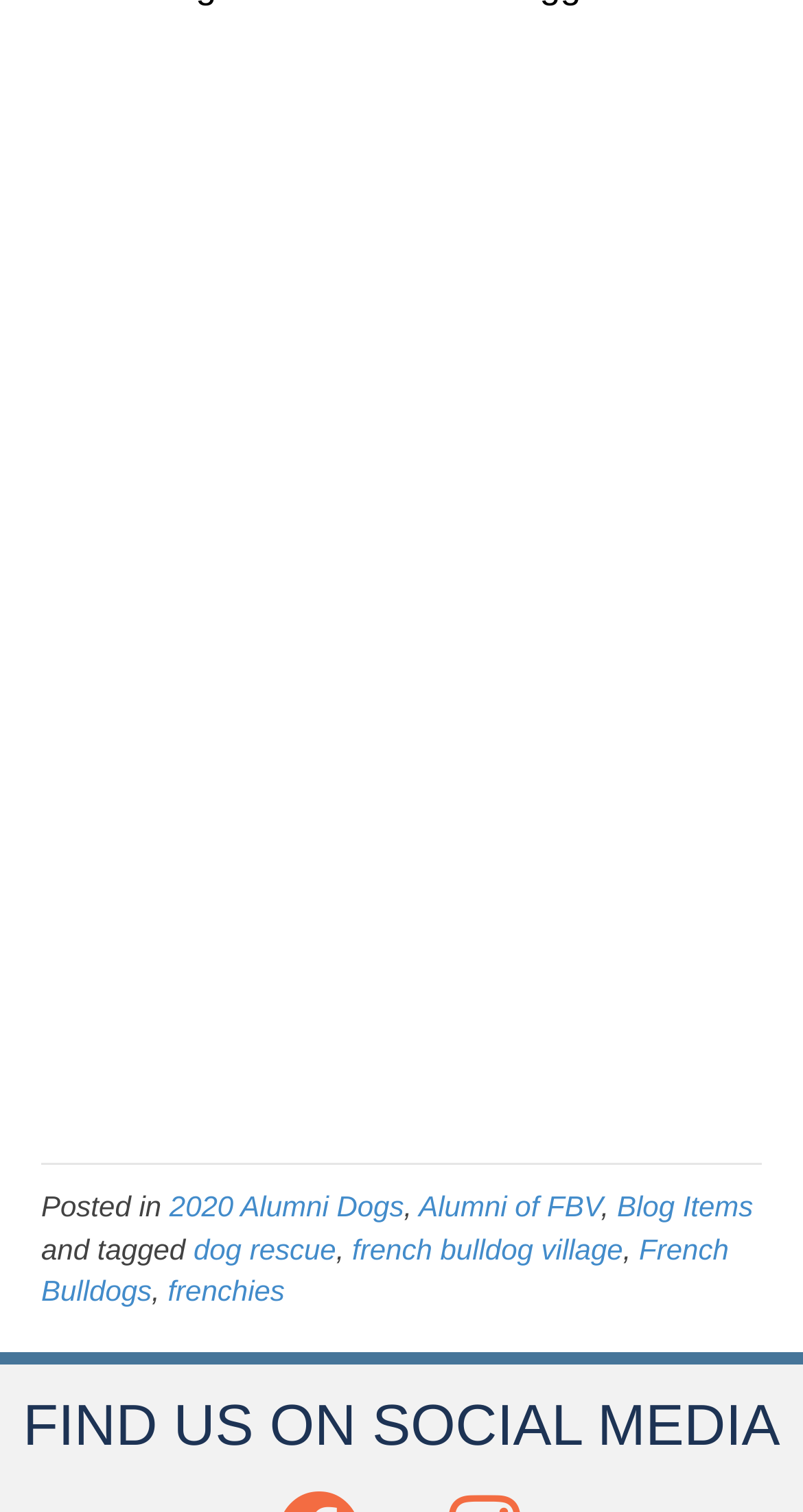Please indicate the bounding box coordinates for the clickable area to complete the following task: "click the link to 2020 Alumni Dogs". The coordinates should be specified as four float numbers between 0 and 1, i.e., [left, top, right, bottom].

[0.211, 0.787, 0.503, 0.809]